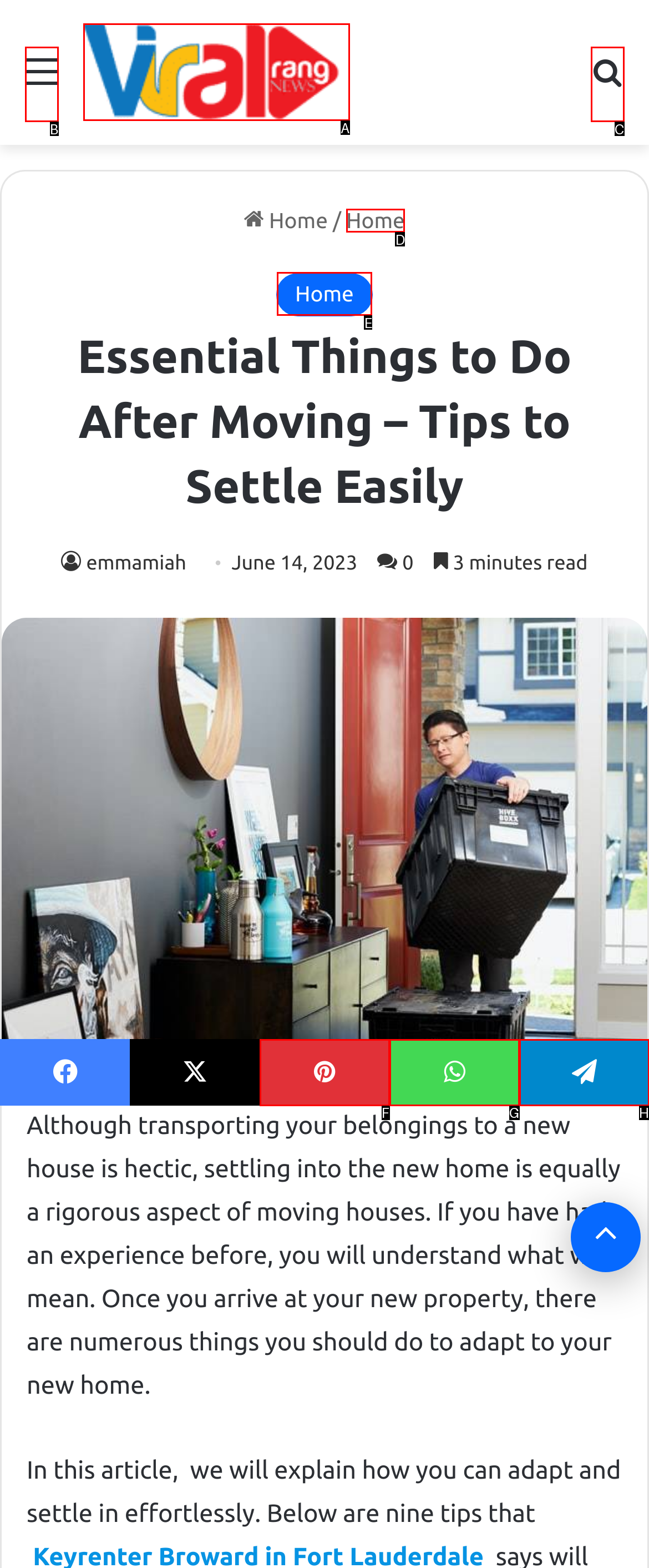From the provided options, pick the HTML element that matches the description: Search for. Respond with the letter corresponding to your choice.

C